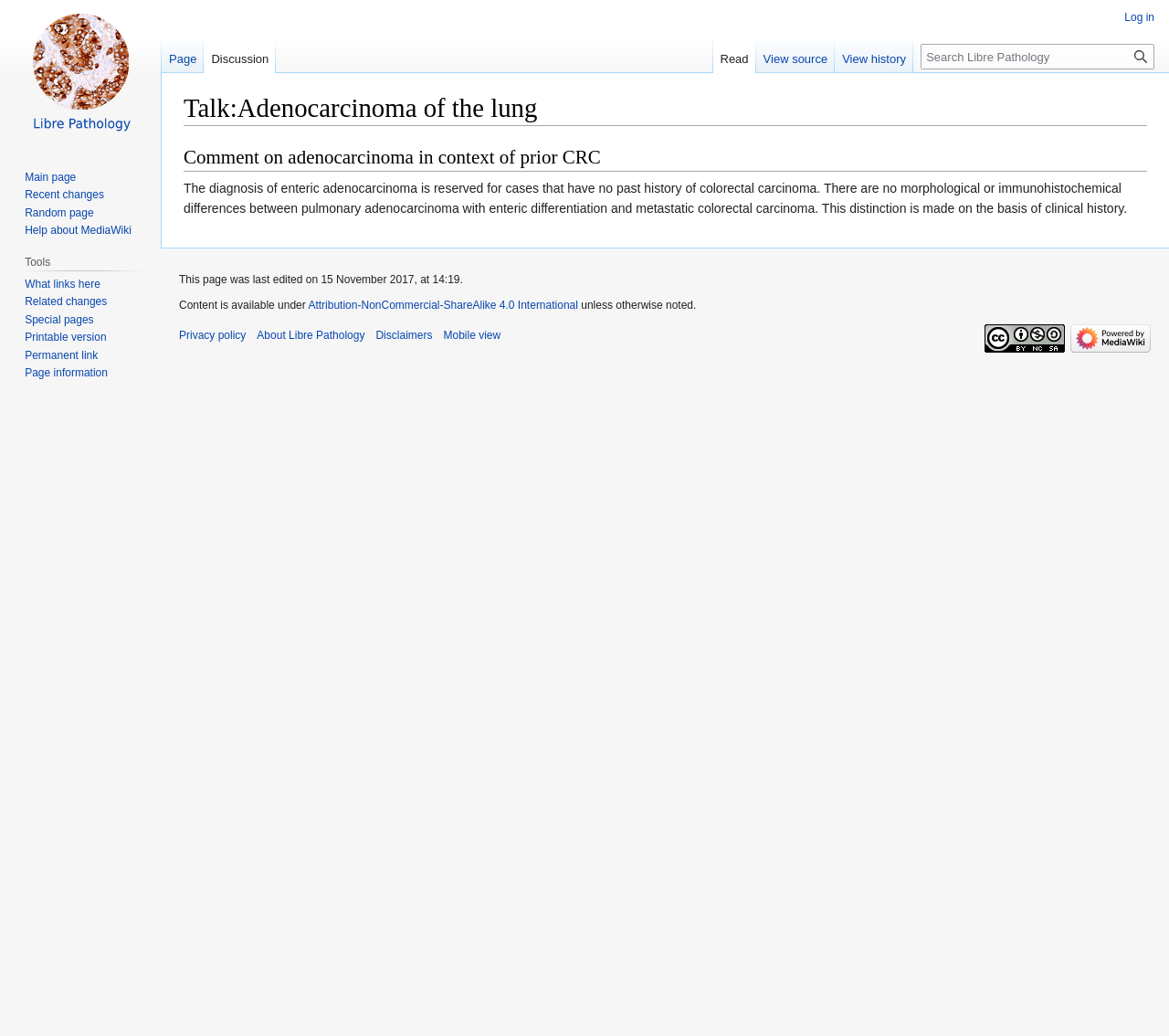Please identify the bounding box coordinates of the element I should click to complete this instruction: 'Search for something'. The coordinates should be given as four float numbers between 0 and 1, like this: [left, top, right, bottom].

[0.788, 0.042, 0.988, 0.067]